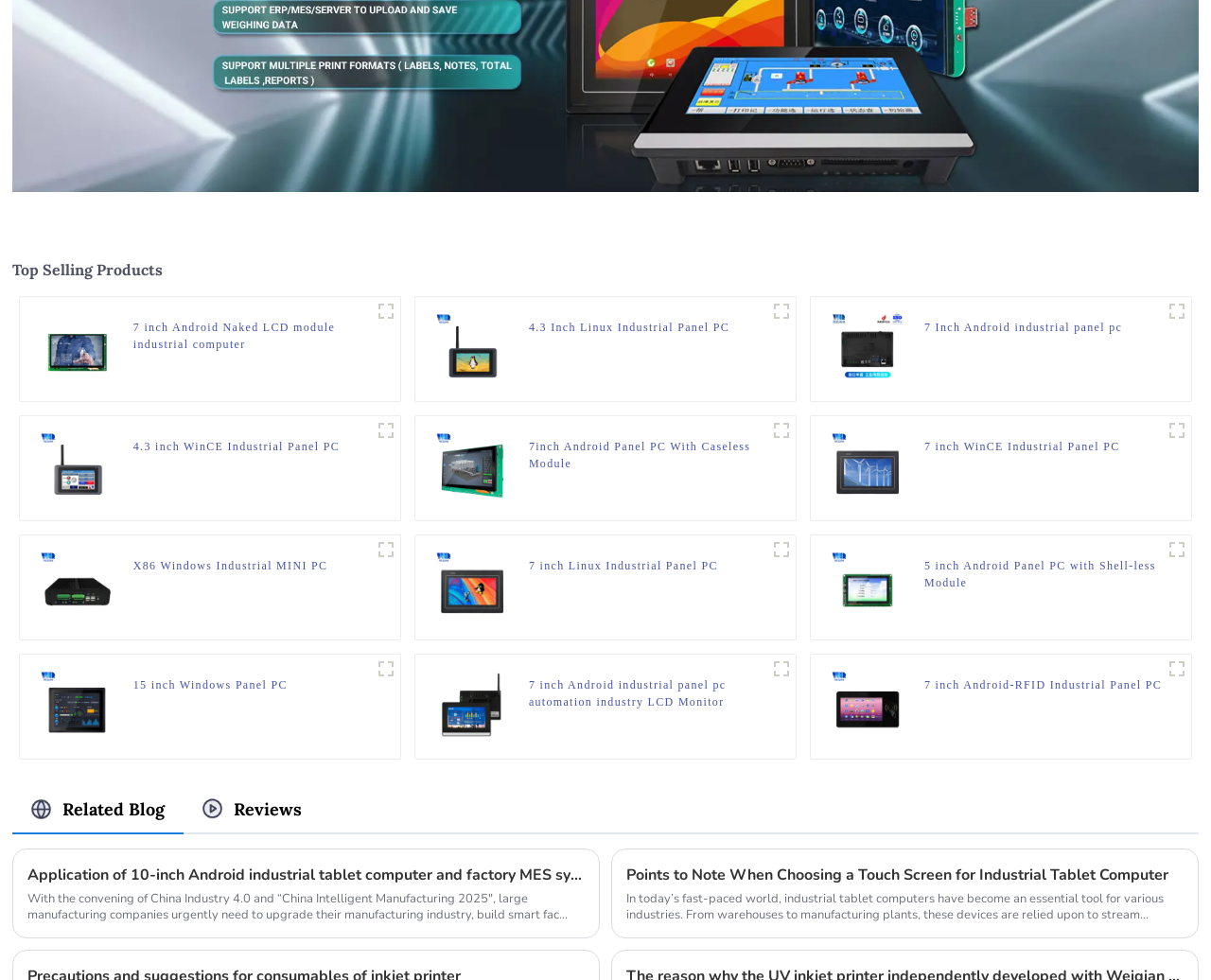Please identify the bounding box coordinates of the element on the webpage that should be clicked to follow this instruction: "View X86 Windows Industrial MINI PC". The bounding box coordinates should be given as four float numbers between 0 and 1, formatted as [left, top, right, bottom].

[0.11, 0.569, 0.271, 0.603]